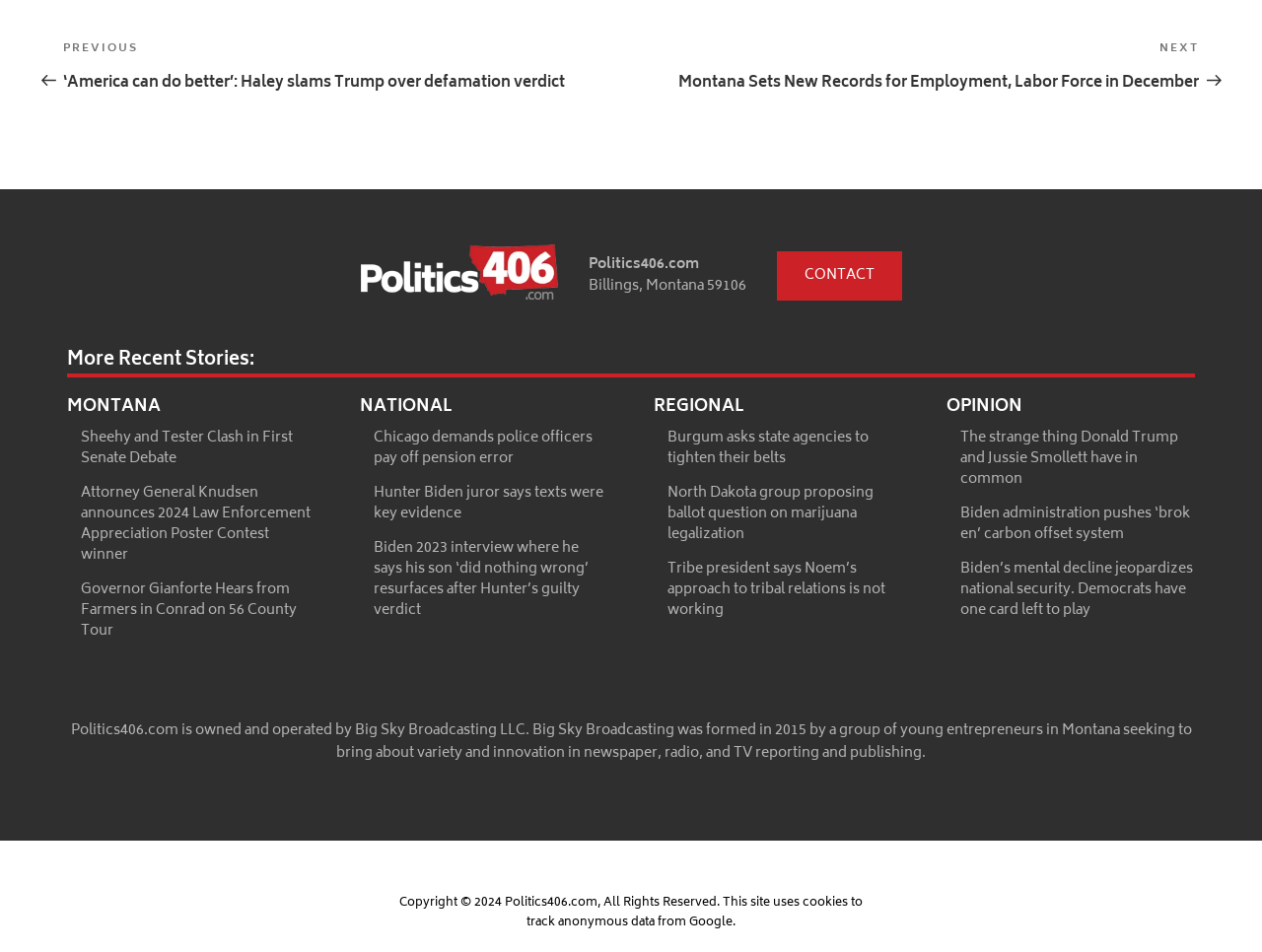Examine the image and give a thorough answer to the following question:
What are the categories of news on the website?

I determined the answer by looking at the headings on the website, which are 'MONTANA', 'NATIONAL', 'REGIONAL', and 'OPINION', suggesting that these are the categories of news on the website.